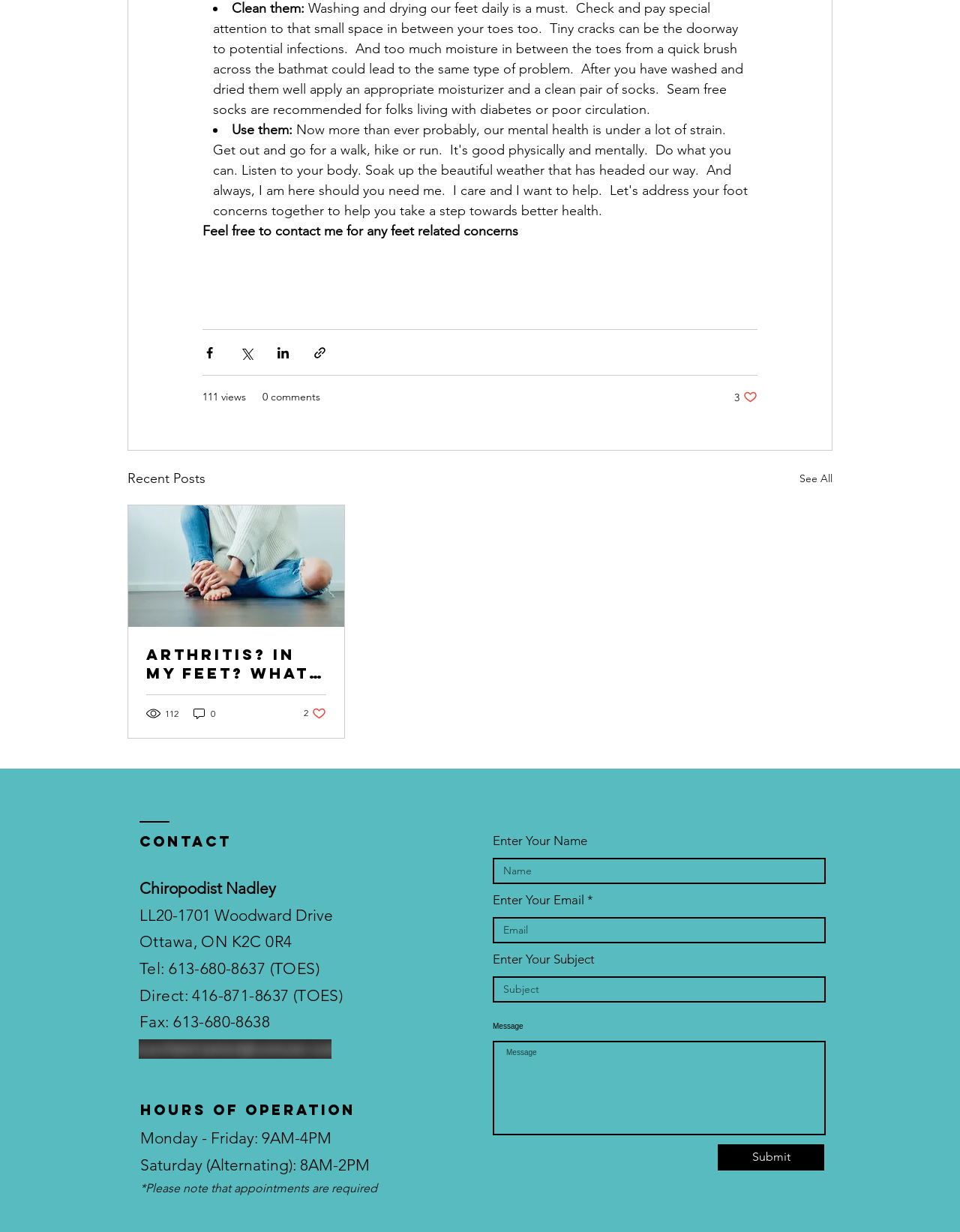Extract the bounding box for the UI element that matches this description: "name="email" placeholder="Email"".

[0.513, 0.744, 0.86, 0.766]